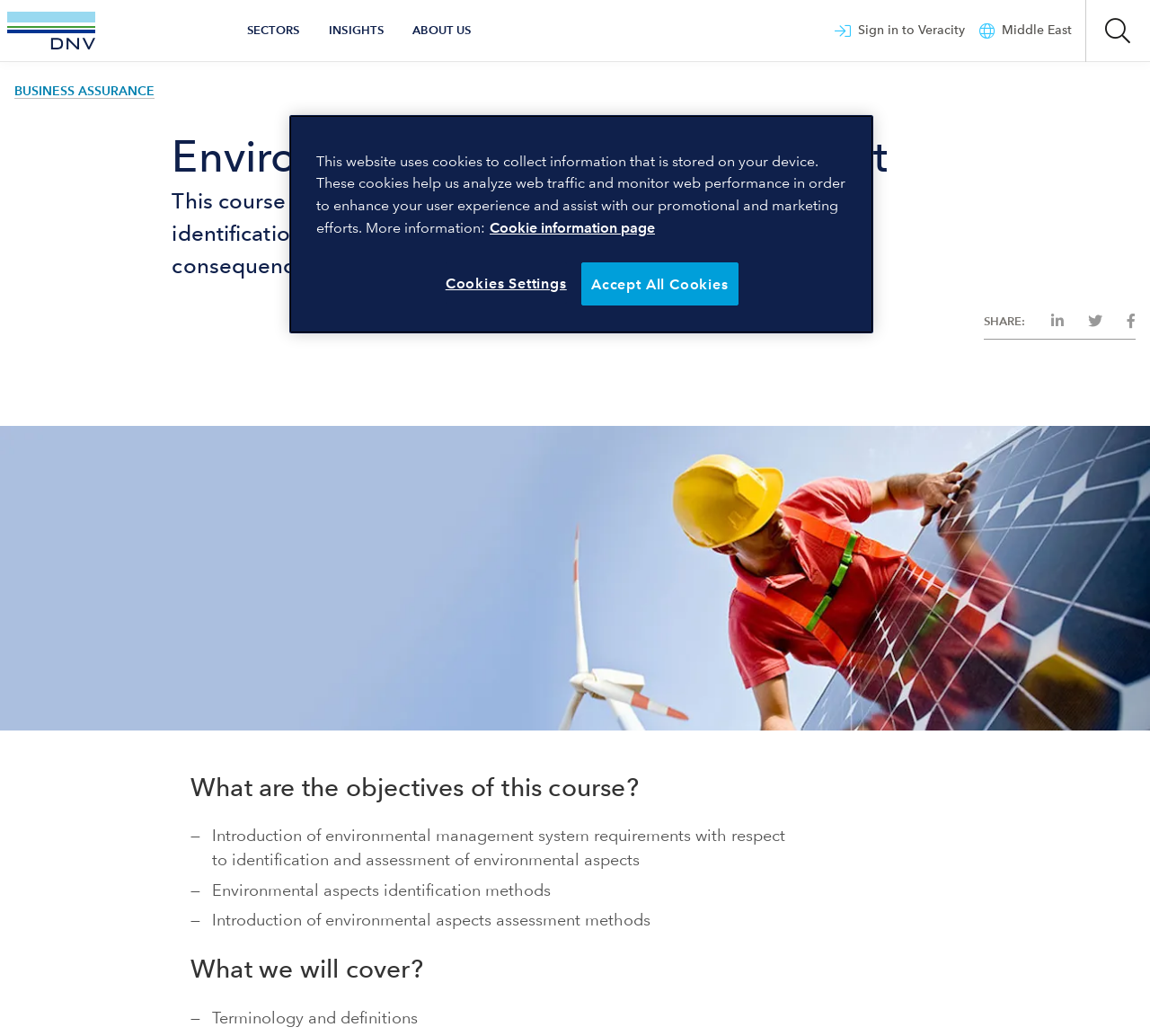What is the purpose of this course?
Provide a concise answer using a single word or phrase based on the image.

Environmental aspect management